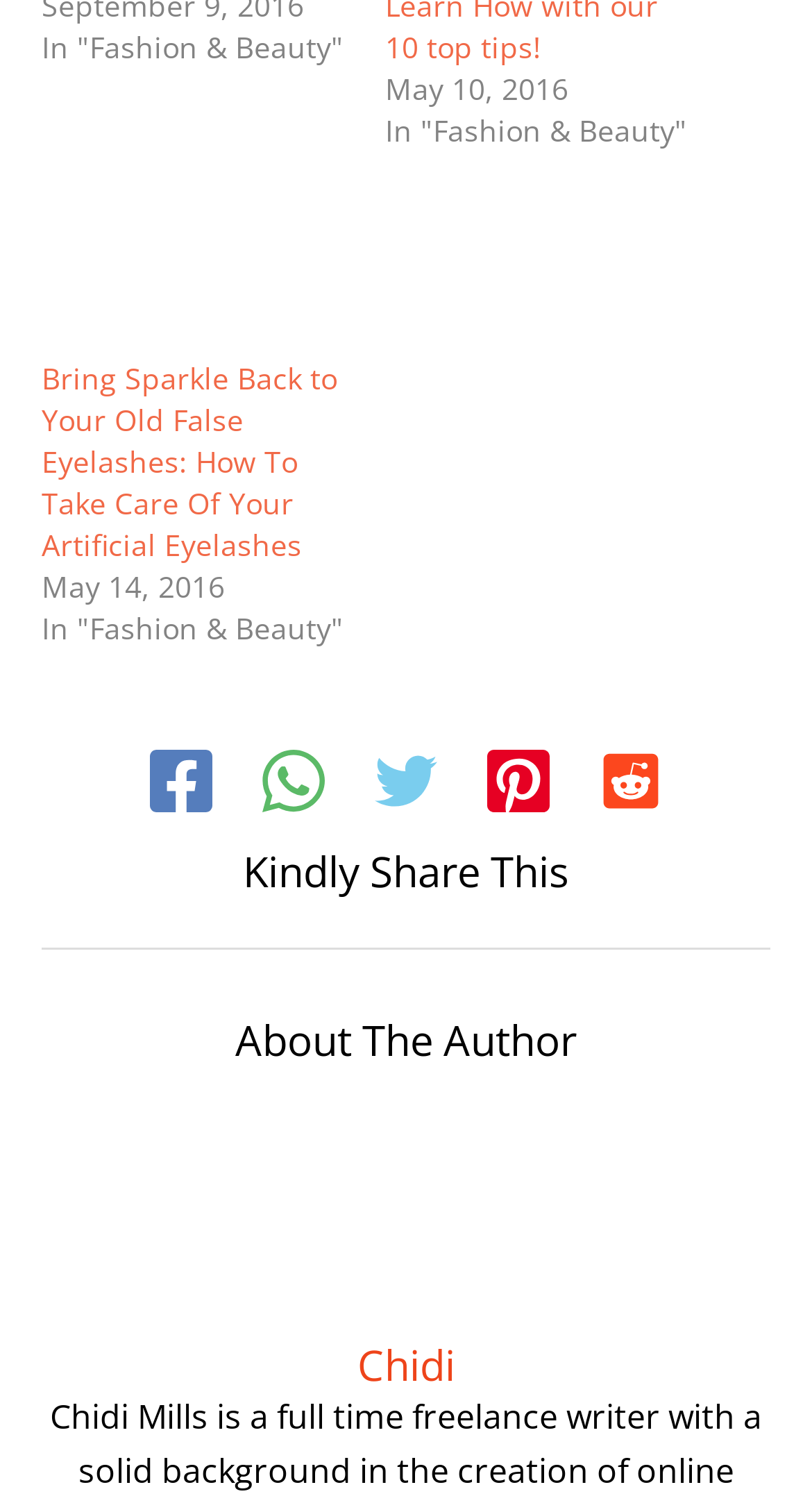Pinpoint the bounding box coordinates of the area that should be clicked to complete the following instruction: "Read the article 'Bring Sparkle Back to Your Old False Eyelashes: How To Take Care Of Your Artificial Eyelashes'". The coordinates must be given as four float numbers between 0 and 1, i.e., [left, top, right, bottom].

[0.051, 0.238, 0.415, 0.375]